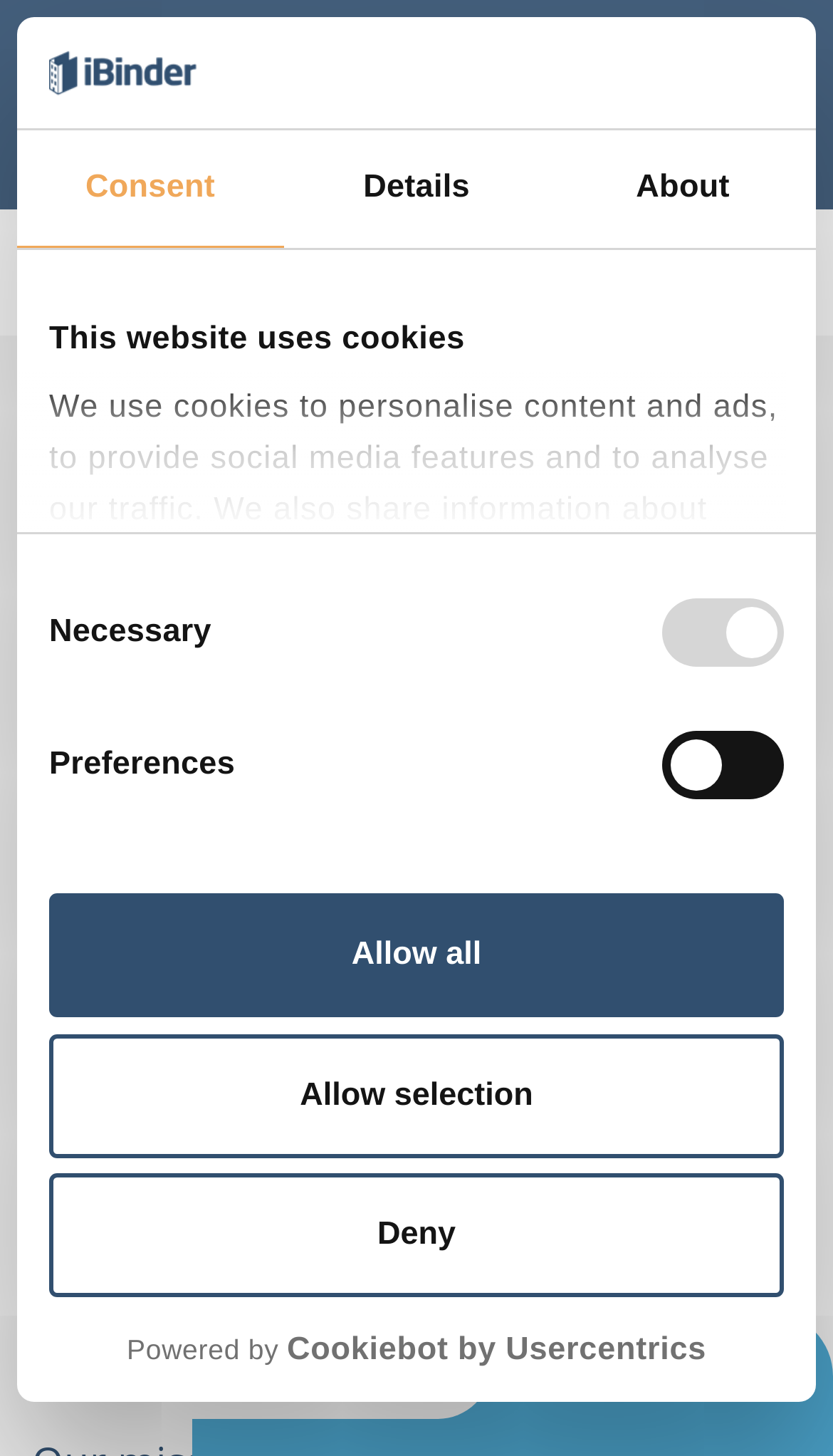Answer the following query with a single word or phrase:
How many language options are available?

6